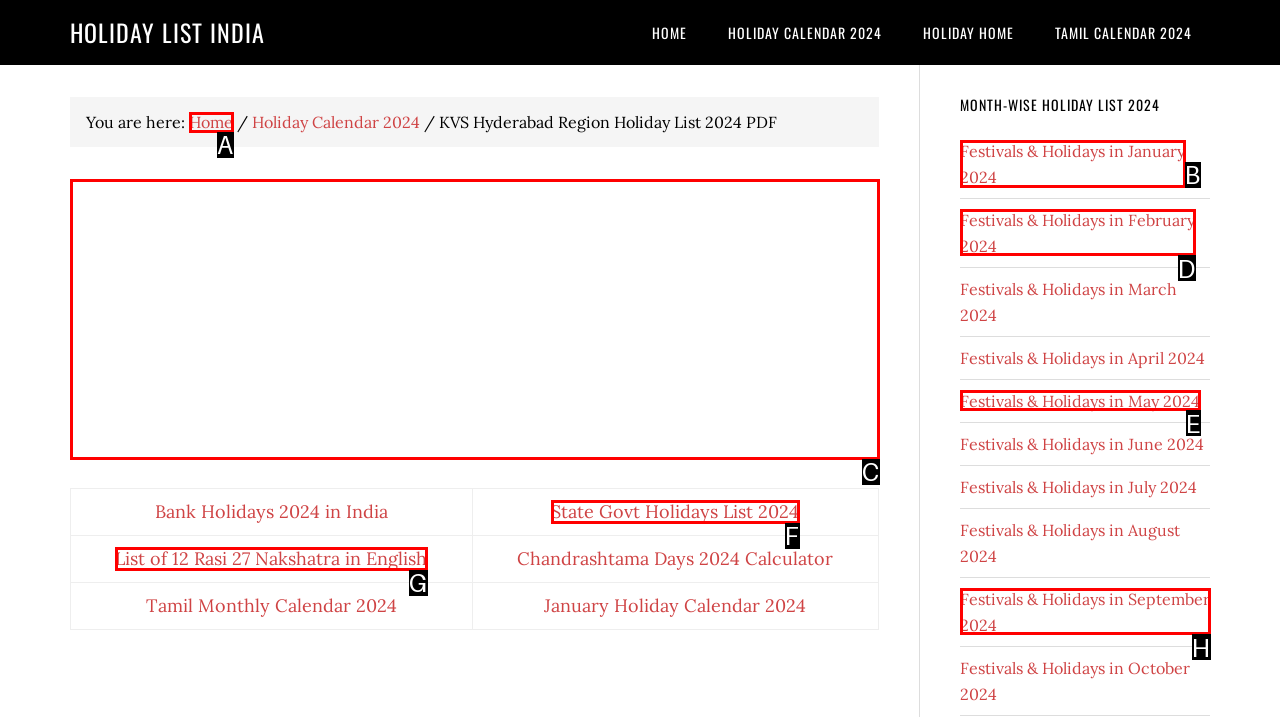Decide which UI element to click to accomplish the task: Go to the 'Festivals & Holidays in January 2024' page
Respond with the corresponding option letter.

B